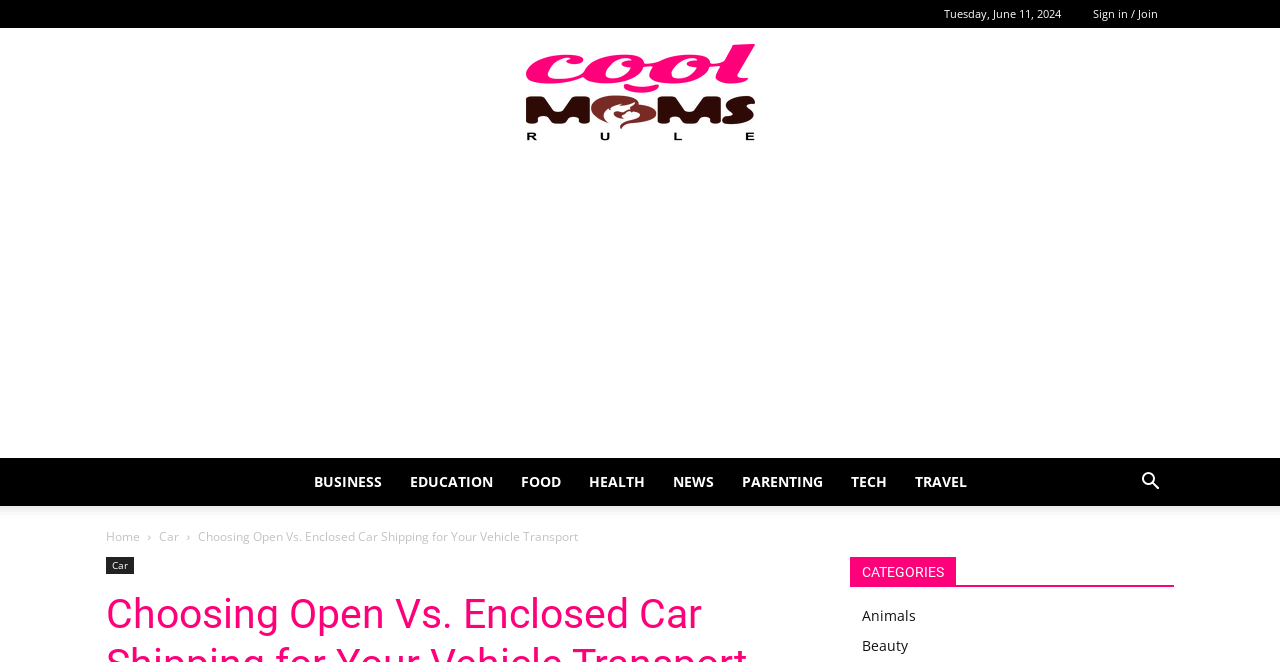Please provide the bounding box coordinates in the format (top-left x, top-left y, bottom-right x, bottom-right y). Remember, all values are floating point numbers between 0 and 1. What is the bounding box coordinate of the region described as: Sign in / Join

[0.854, 0.009, 0.905, 0.032]